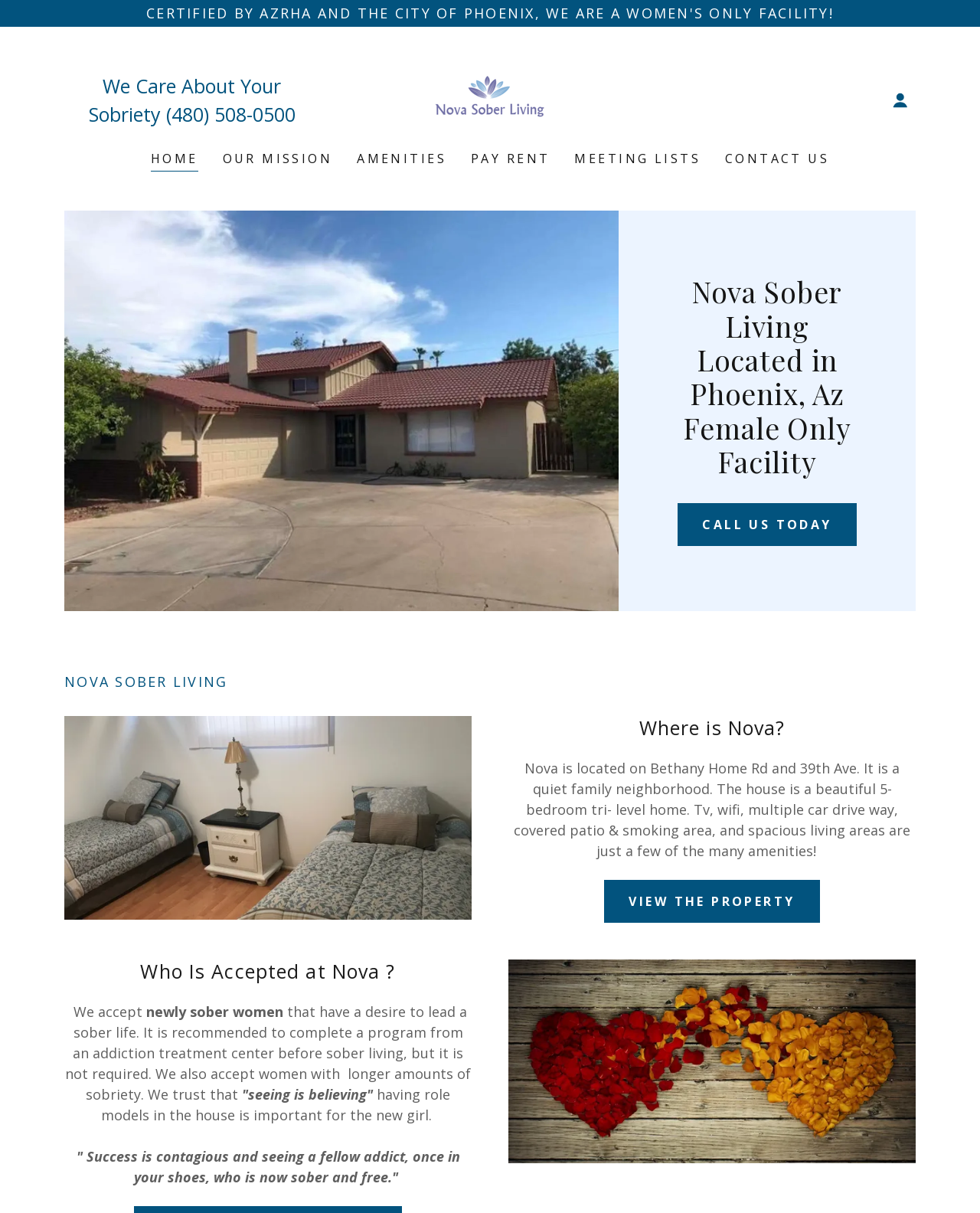Identify the bounding box for the described UI element: "(480) 508-0500".

[0.169, 0.083, 0.301, 0.105]